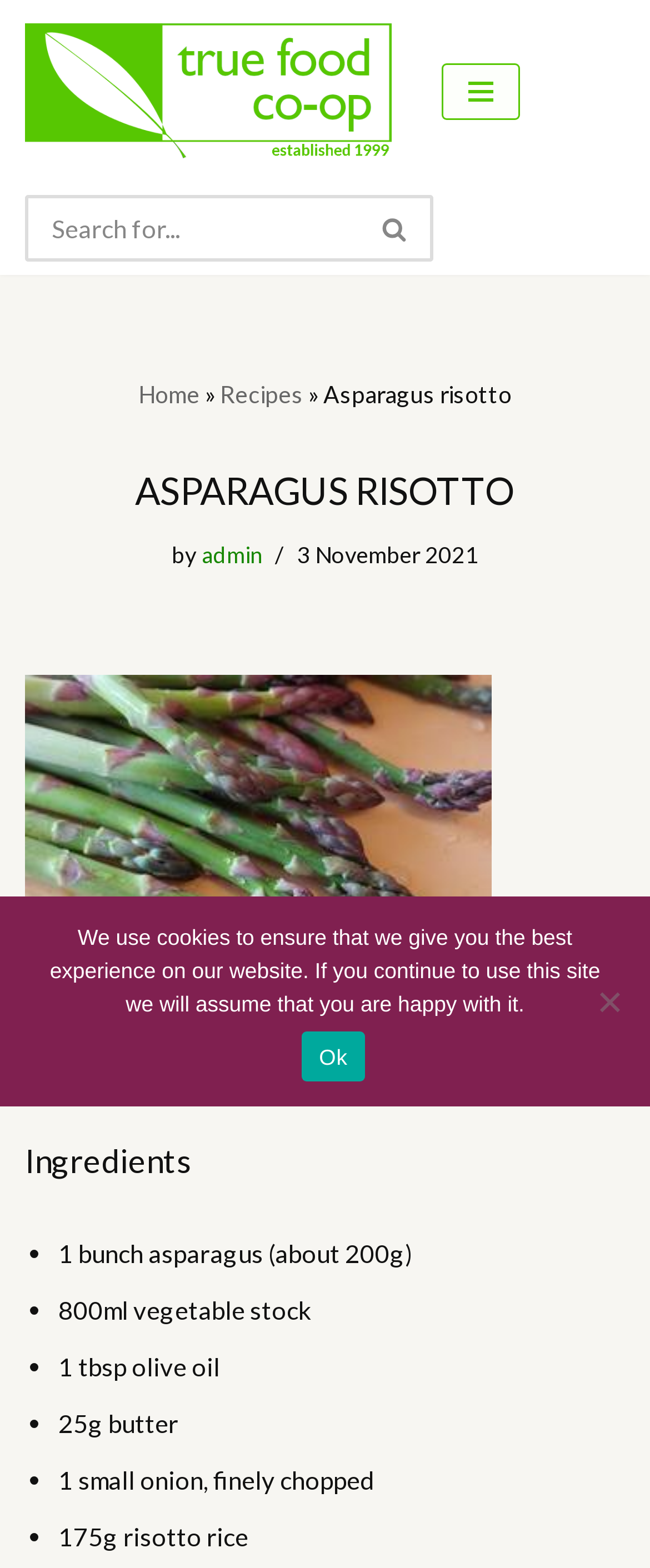Refer to the image and provide an in-depth answer to the question:
When was the recipe published?

The publication date of the recipe can be found in the time element which contains the static text '3 November 2021'.